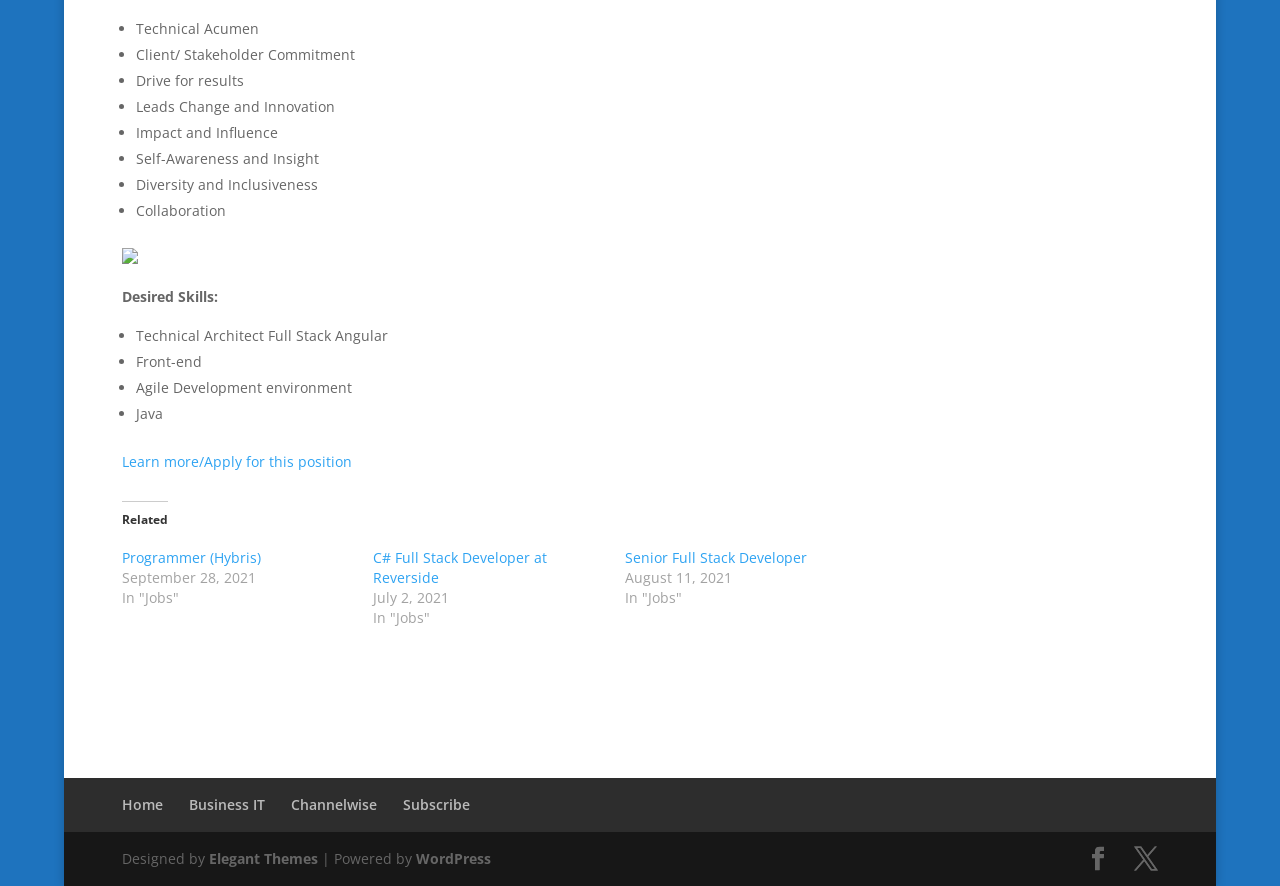Using the element description provided, determine the bounding box coordinates in the format (top-left x, top-left y, bottom-right x, bottom-right y). Ensure that all values are floating point numbers between 0 and 1. Element description: Elegant Themes

[0.163, 0.958, 0.248, 0.98]